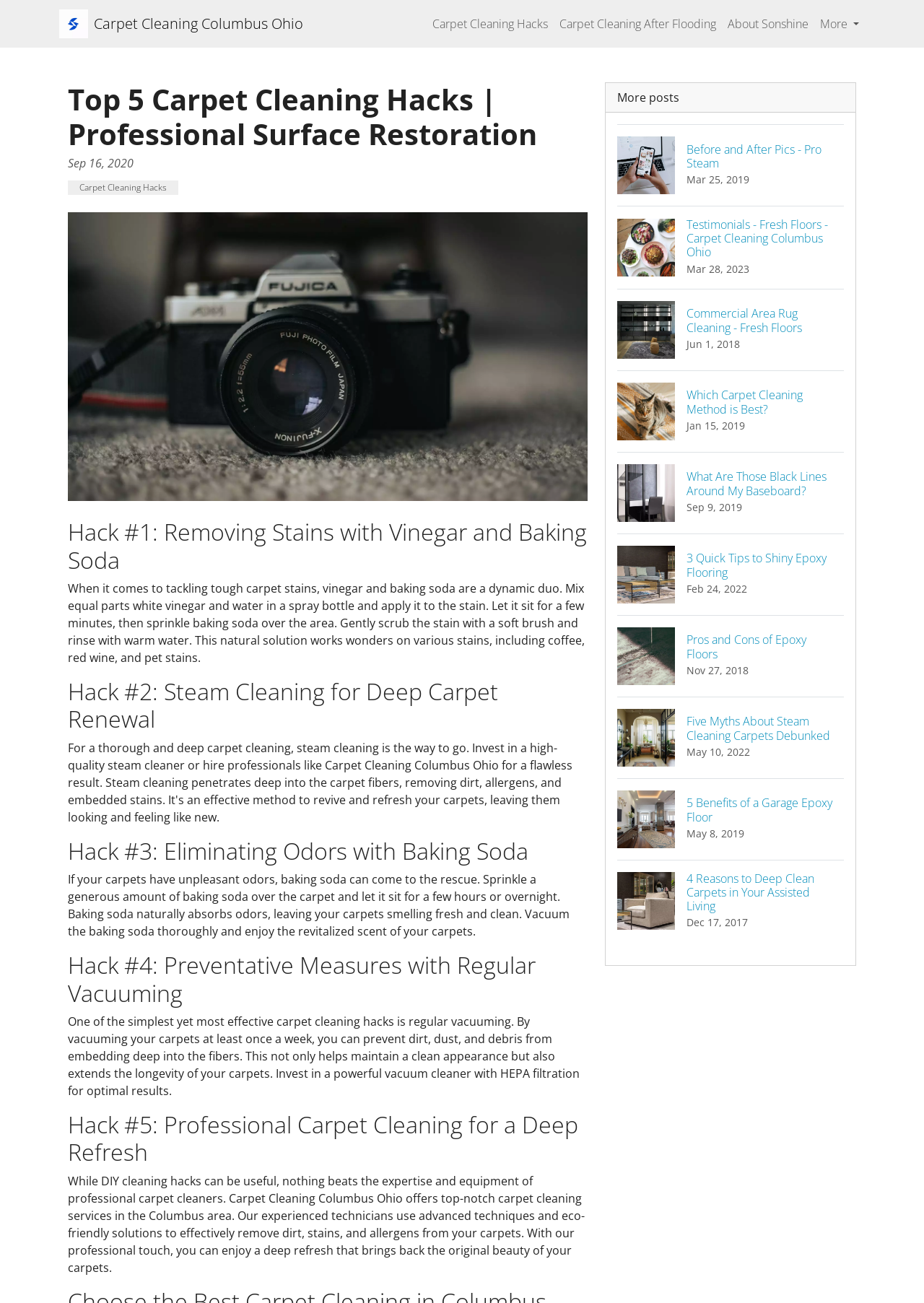Give a succinct answer to this question in a single word or phrase: 
How many carpet cleaning hacks are listed on the page?

5